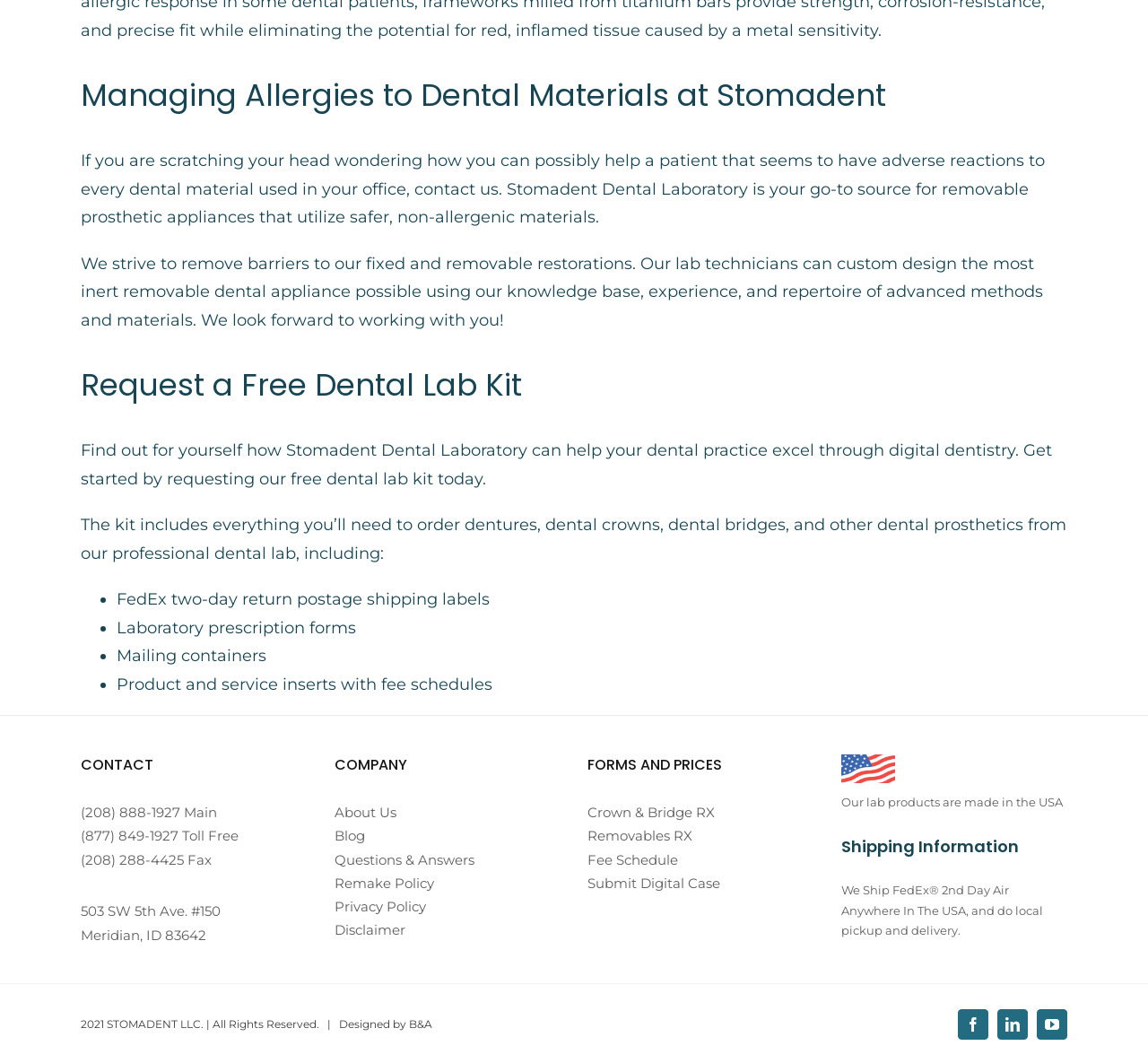Determine the bounding box coordinates for the area you should click to complete the following instruction: "Request a free dental lab kit".

[0.07, 0.344, 0.93, 0.382]